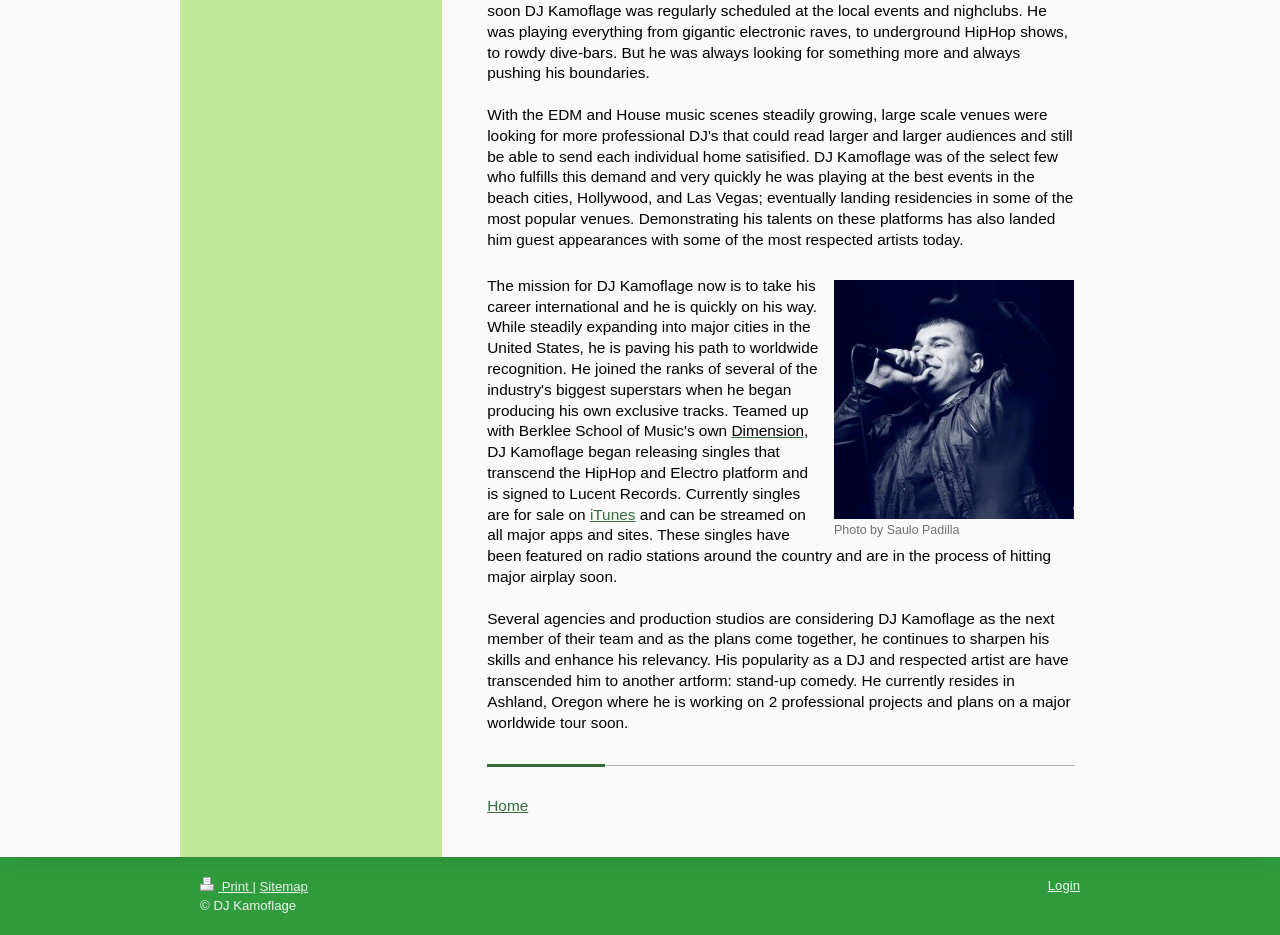What is DJ Kamoflage's current residence?
Using the visual information, reply with a single word or short phrase.

Ashland, Oregon